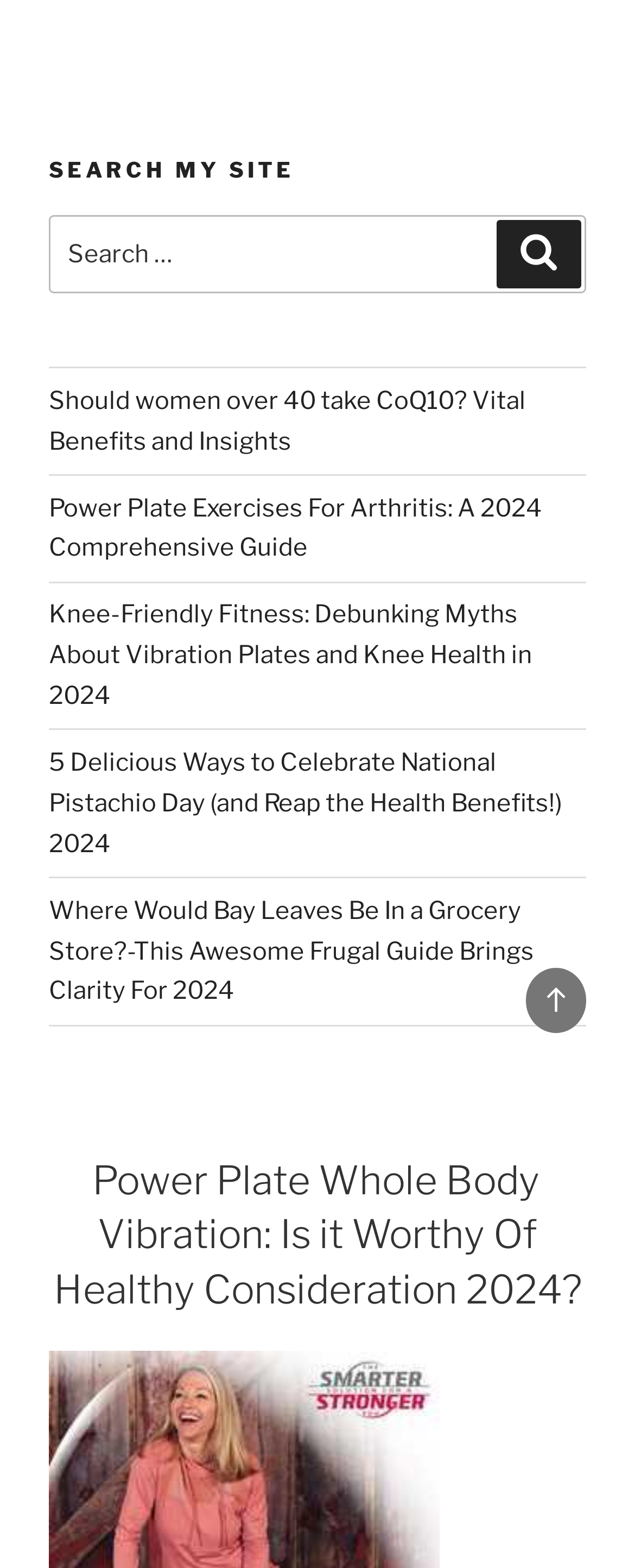Please answer the following question using a single word or phrase: 
What is the function of the search box?

To search the site